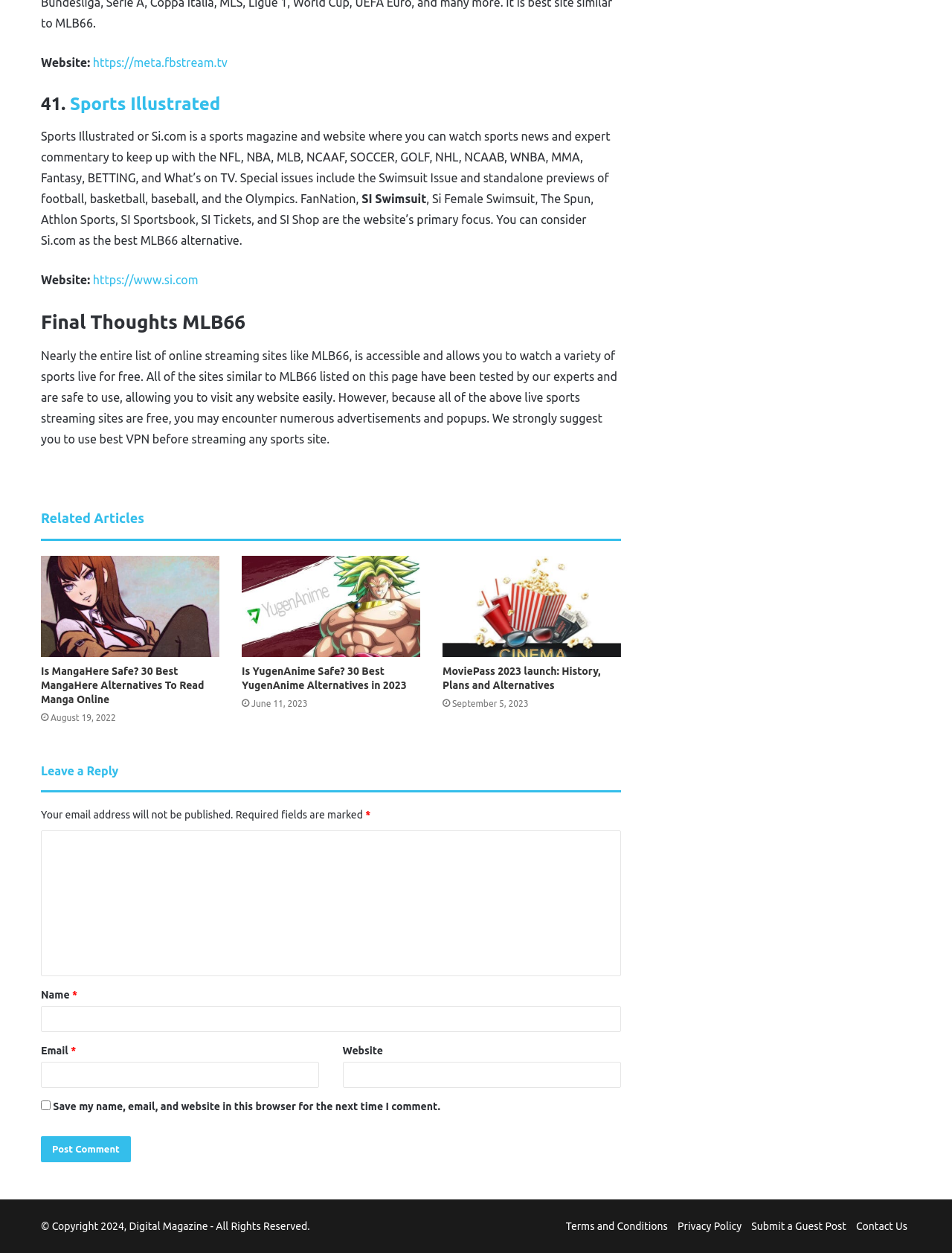Please predict the bounding box coordinates of the element's region where a click is necessary to complete the following instruction: "Read the article about Is MangaHere Safe?". The coordinates should be represented by four float numbers between 0 and 1, i.e., [left, top, right, bottom].

[0.043, 0.444, 0.23, 0.524]